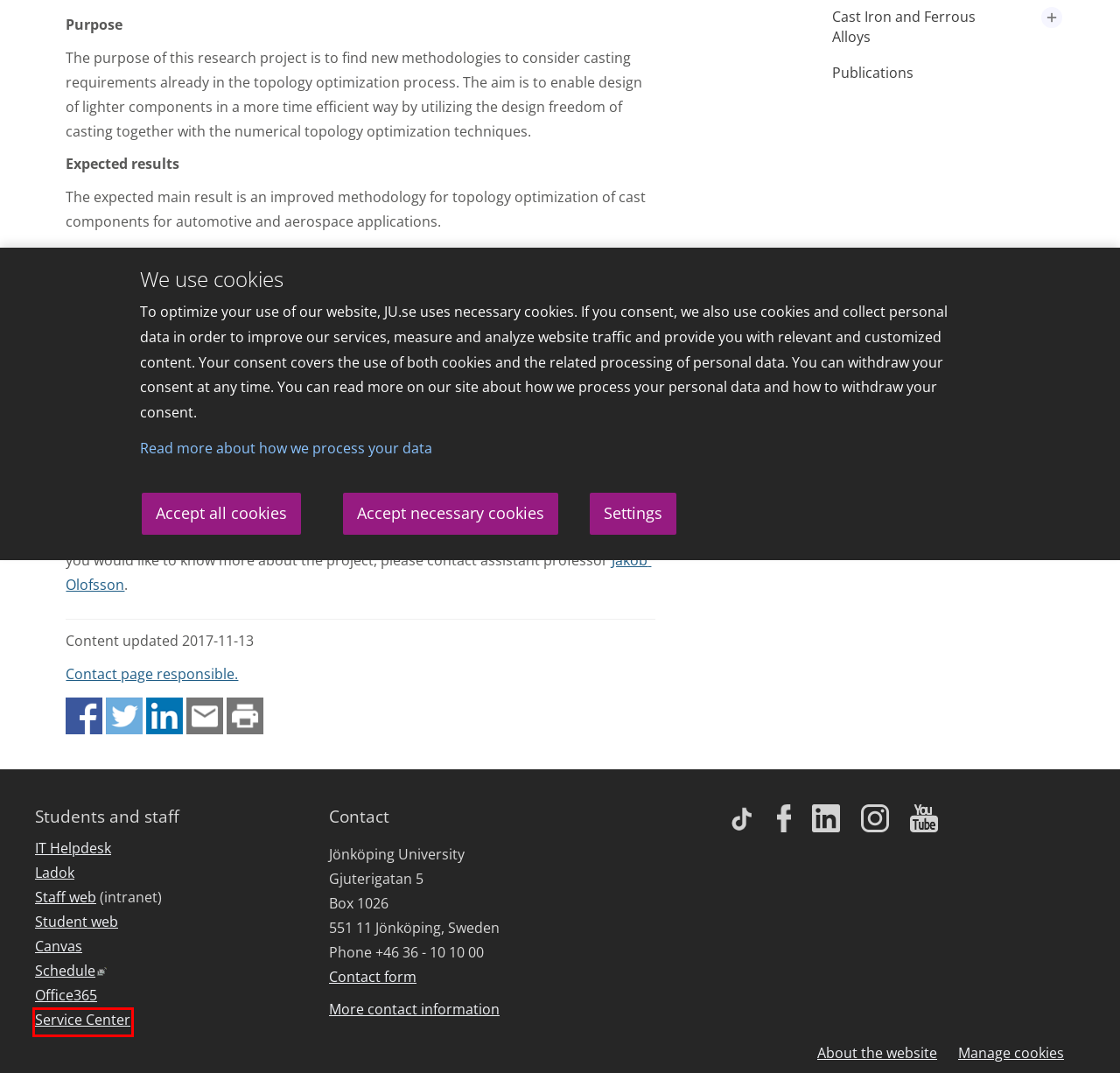Analyze the screenshot of a webpage that features a red rectangle bounding box. Pick the webpage description that best matches the new webpage you would see after clicking on the element within the red bounding box. Here are the candidates:
A. Canvas
B. About the Website - About the University - Jönköping University
C. Student Web | Jönköping University - Jönköping University
D. Studentwebb
E. IT Helpdesk - Jönköping University
F. authresponse - Jönköping University - Intranät
G. Simulation Technology - Materials and Manufacturing - Jönköping University
H. Service Center - Service - Jönköping University

H